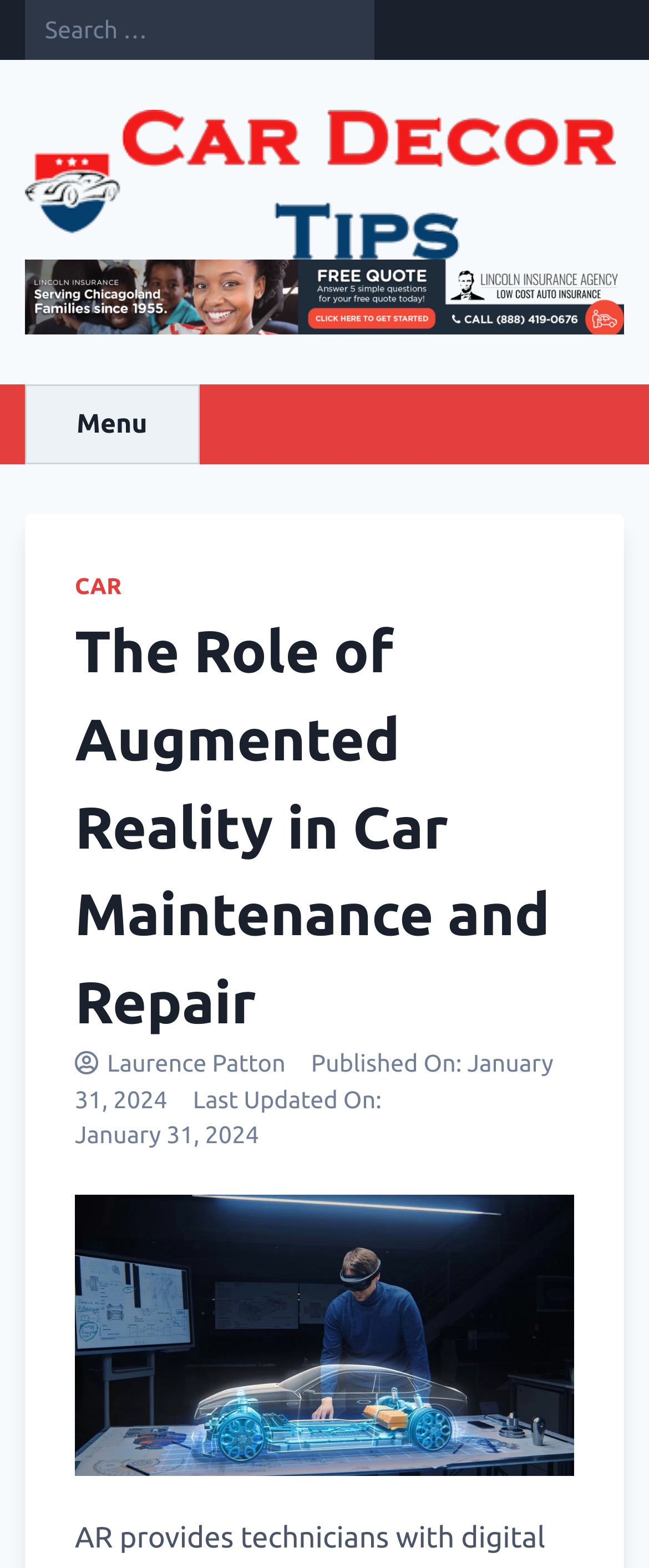Predict the bounding box of the UI element that fits this description: "Menu".

[0.038, 0.245, 0.307, 0.296]